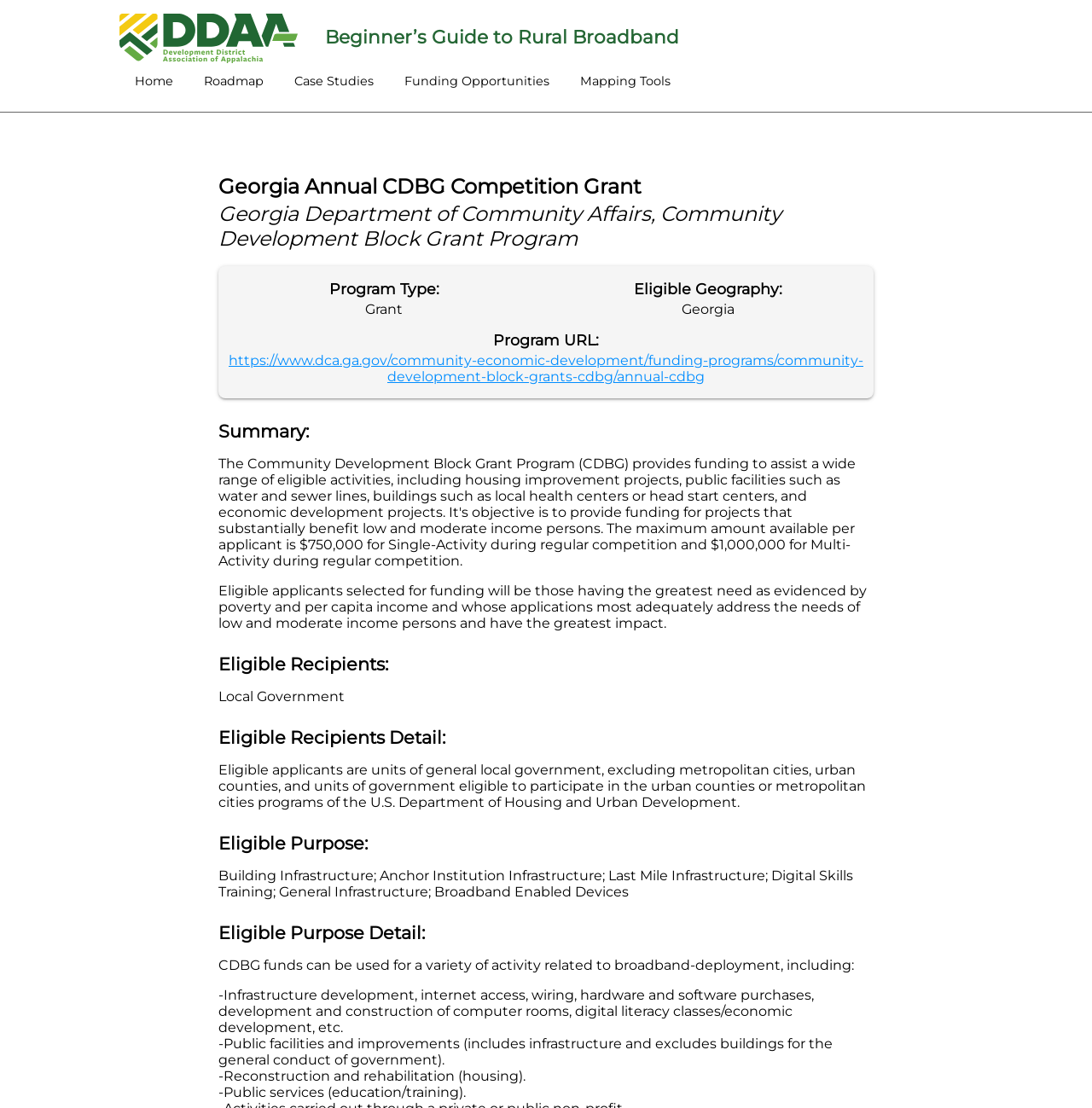What is the principal heading displayed on the webpage?

Beginner’s Guide to Rural Broadband